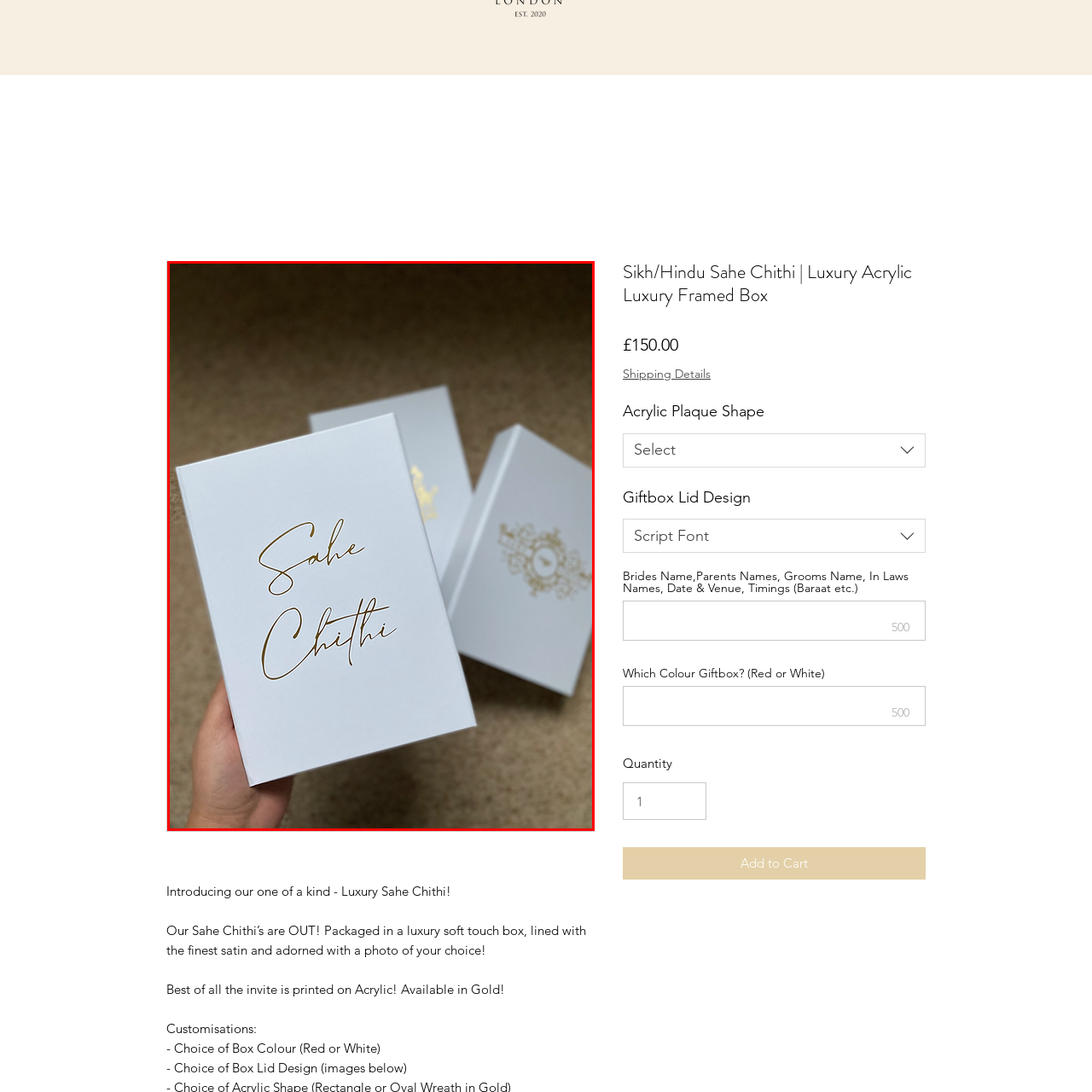Construct a detailed caption for the image enclosed in the red box.

This image features a luxurious gift box prominently displaying the elegantly scripted text "Sahe Chithi" in gold, set against a pristine white background. The box is part of a unique collection designed for special occasions, specifically catering to Sikh and Hindu traditions. Its sophisticated appearance is complemented by the soft touch finish, giving it a high-end feel.

In the background, additional boxes are slightly blurred, hinting at the range of customizable options available. The product is presented in a stylish manner, emphasizing its appeal for events such as weddings or celebrations, where personalization is key. The luxurious packaging not only houses the invitation but also serves as a beautiful keepsake, making it a perfect choice for those looking to celebrate meaningful moments in a distinguished way.